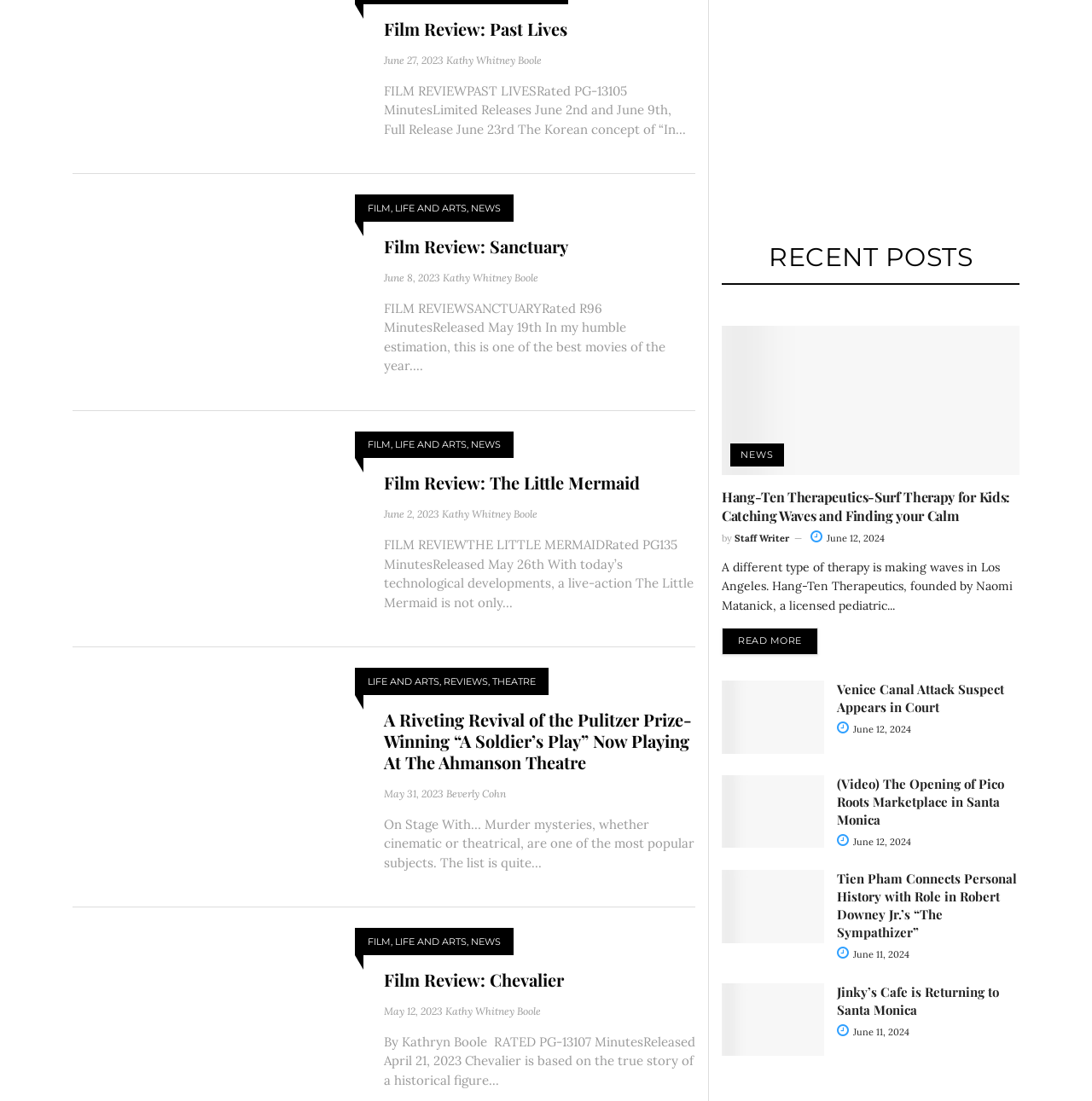What is the date of the article 'Venice Canal Attack Suspect Appears in Court'?
Using the image, provide a concise answer in one word or a short phrase.

June 12, 2024